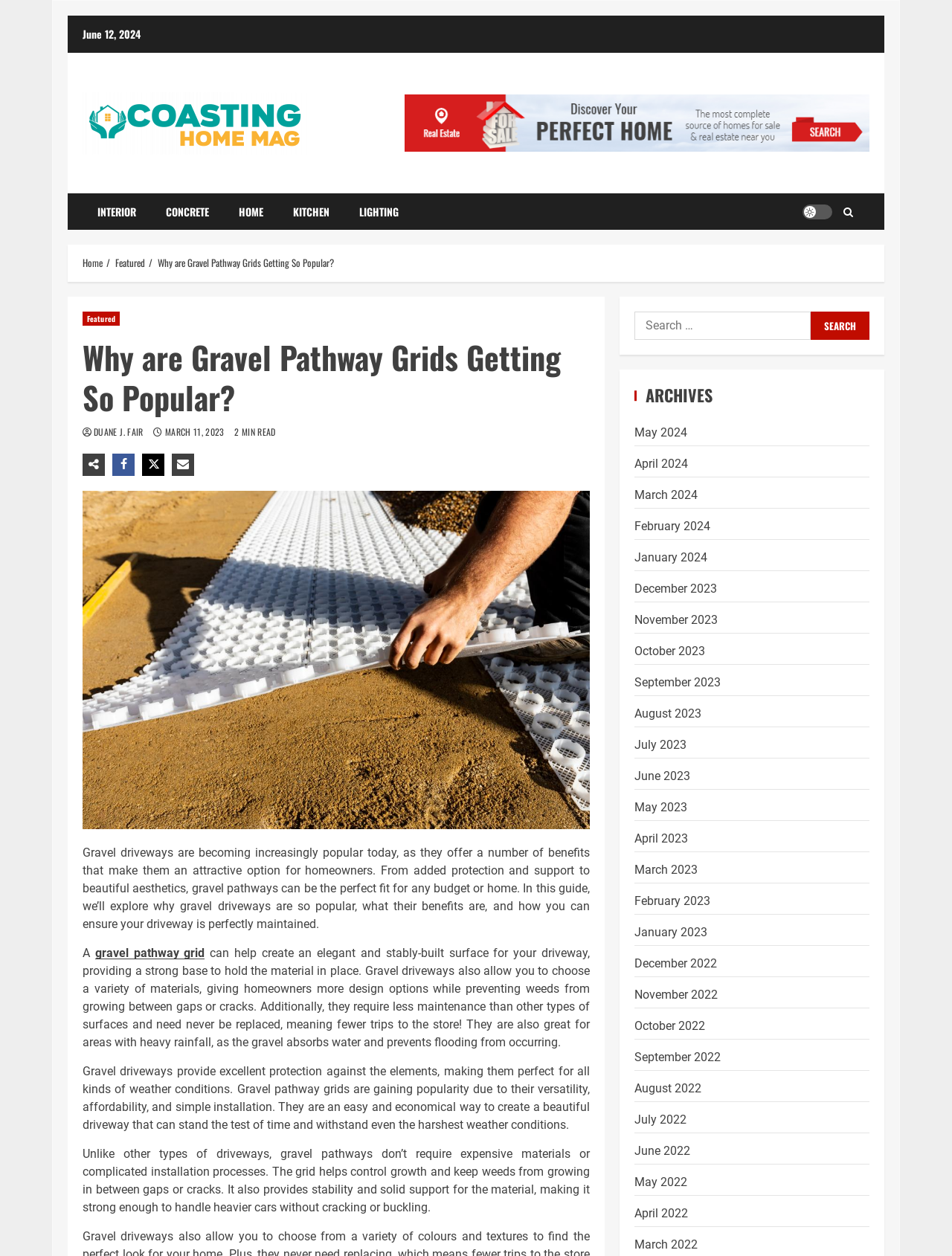Find the bounding box of the UI element described as: "gravel pathway grid". The bounding box coordinates should be given as four float values between 0 and 1, i.e., [left, top, right, bottom].

[0.1, 0.753, 0.215, 0.764]